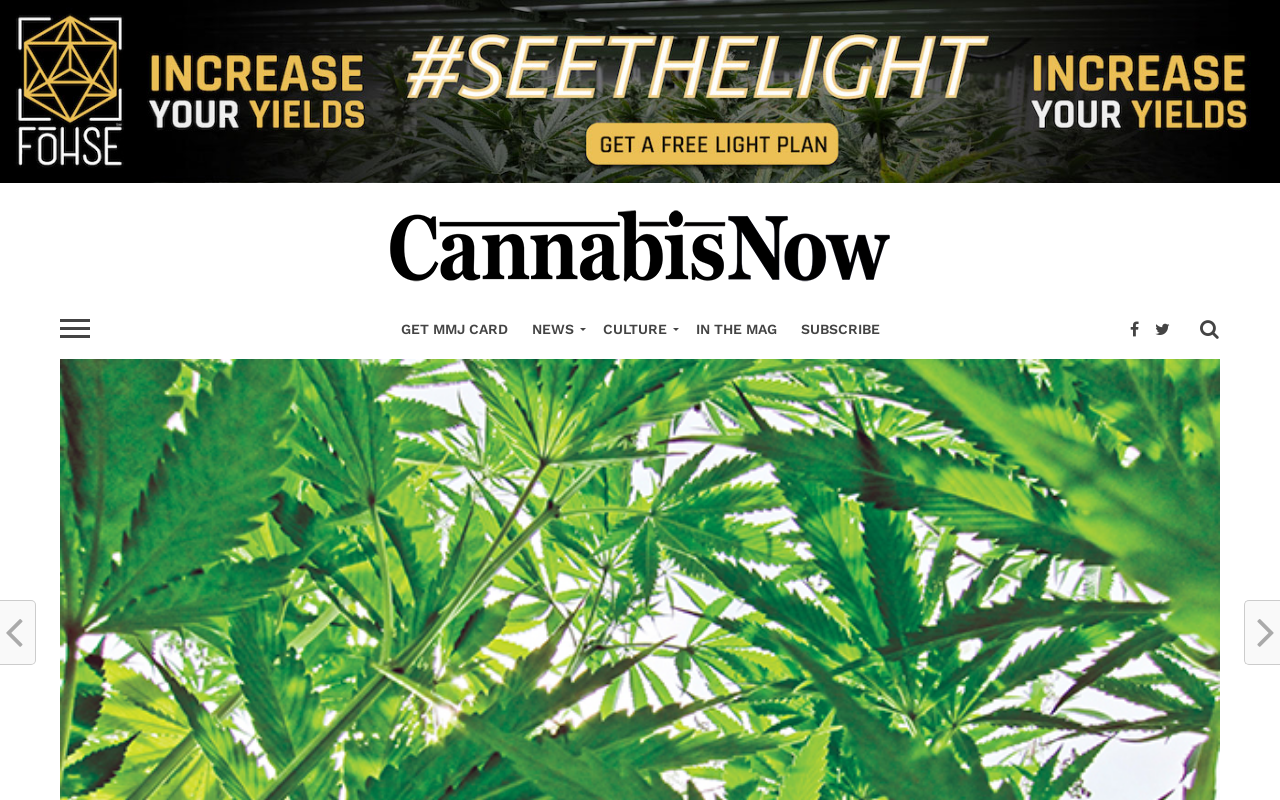Provide a brief response to the question below using a single word or phrase: 
Is there a call-to-action button?

Yes